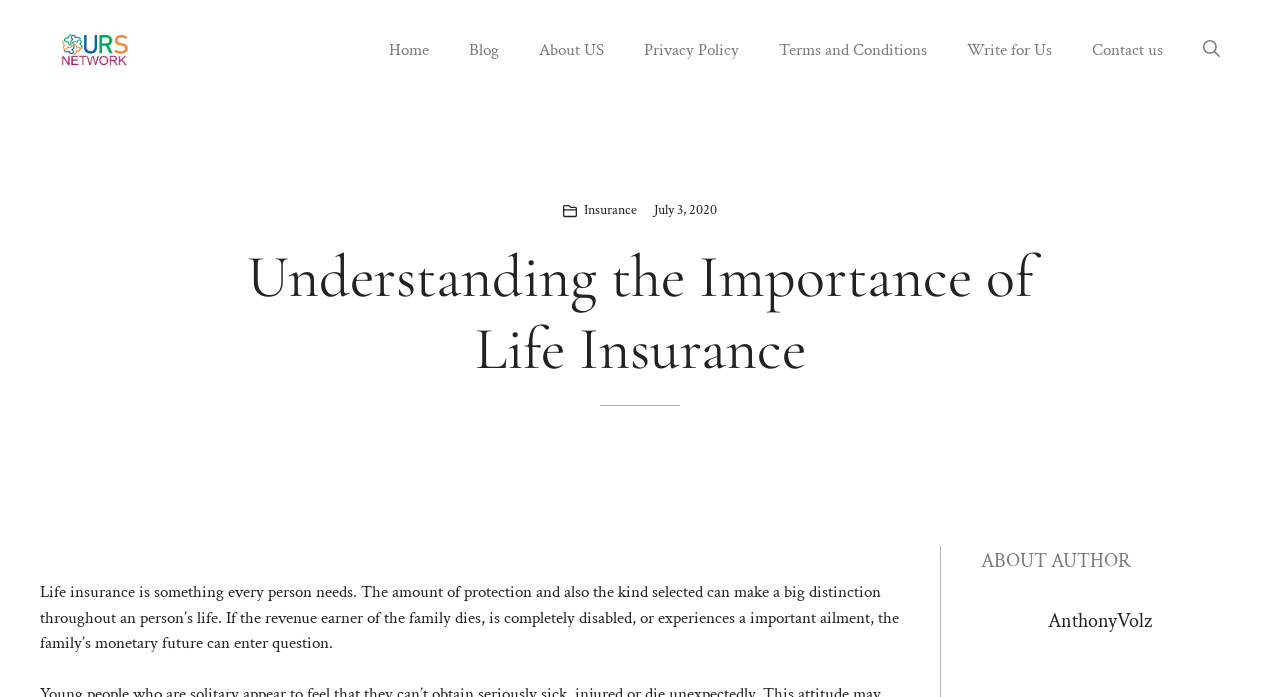Please provide a short answer using a single word or phrase for the question:
What is the text of the primary navigation link at the top left?

Home